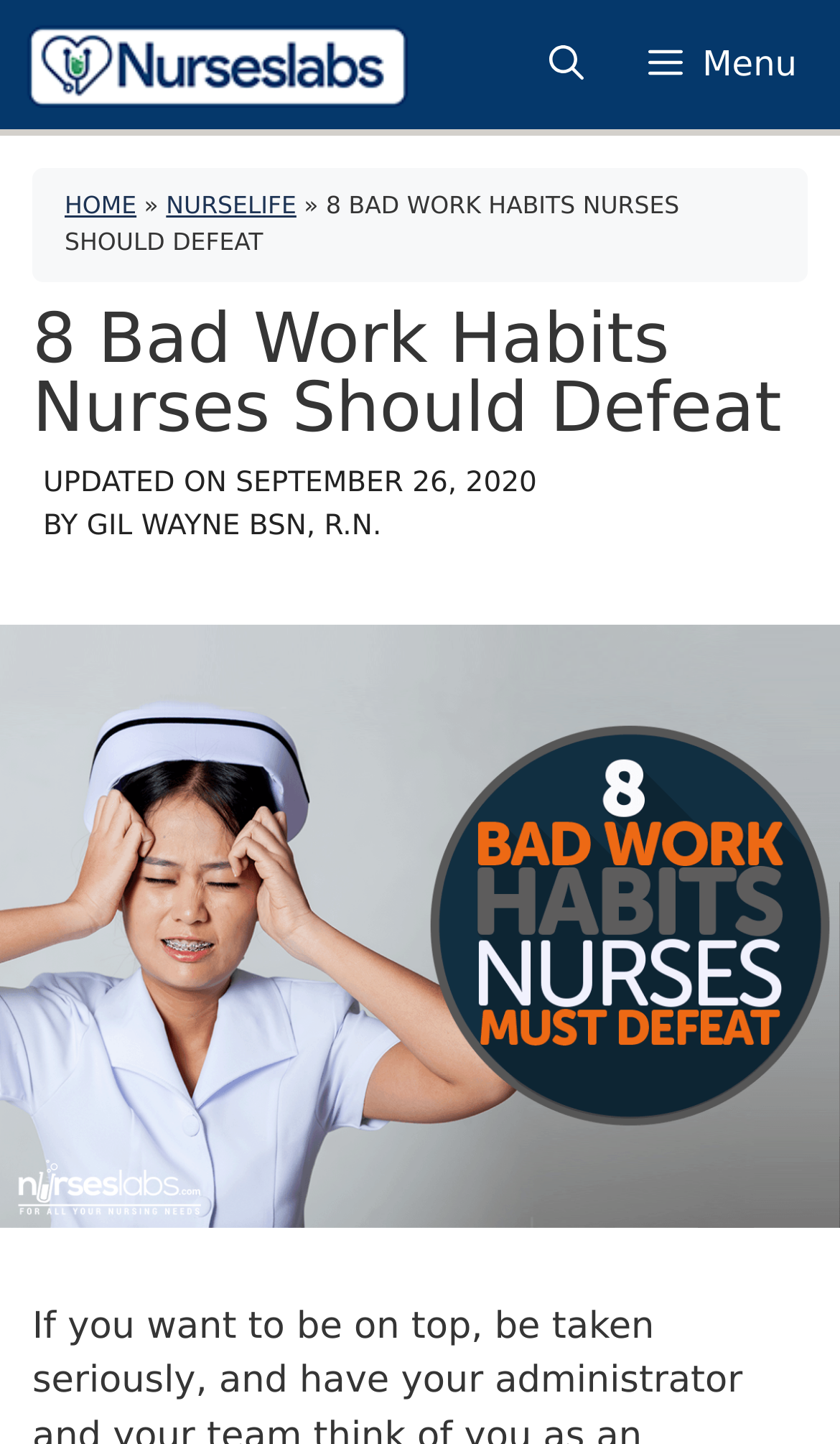What is the purpose of the button at the top-right corner?
Using the image, answer in one word or phrase.

Open search